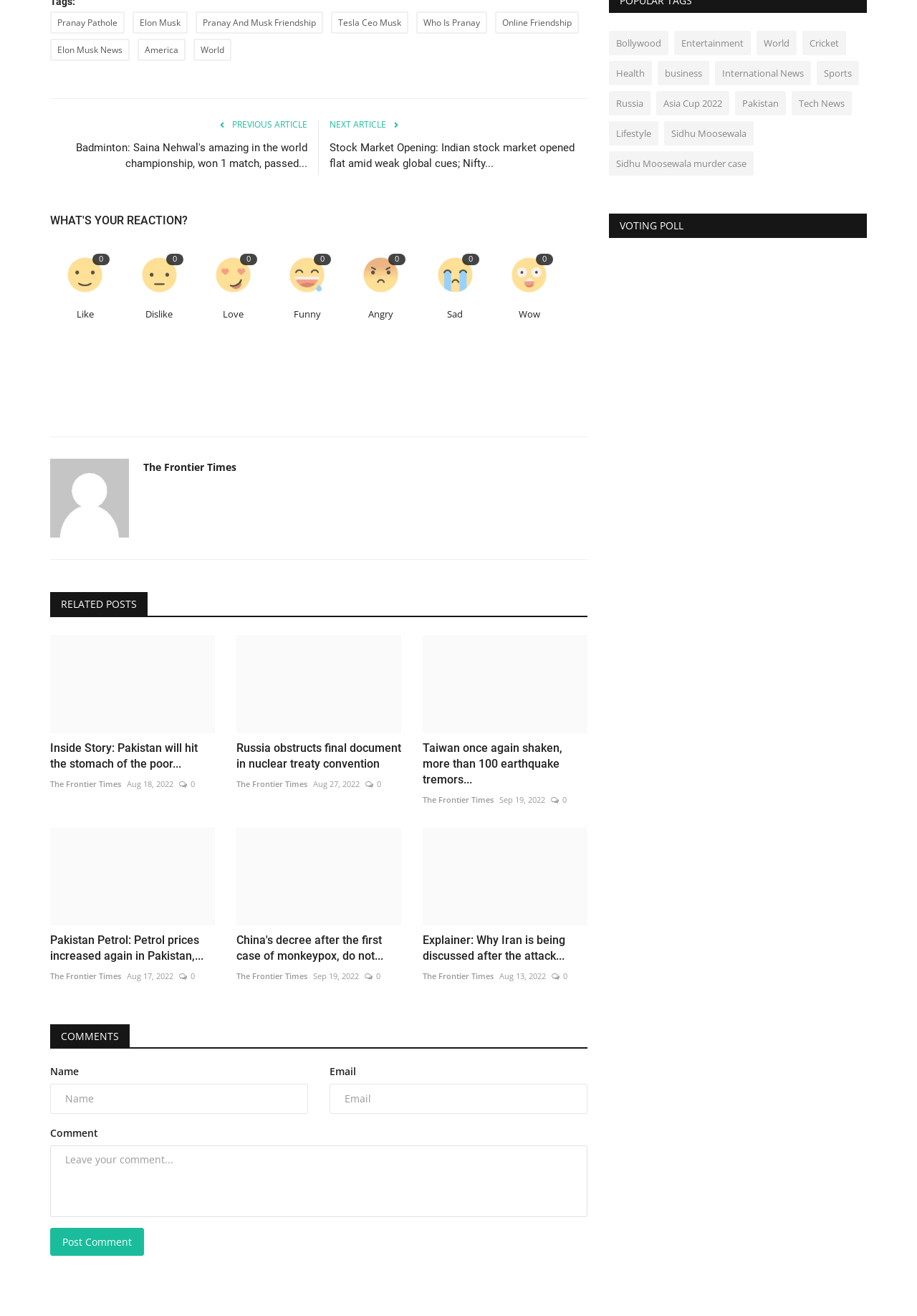What is the category of the article with the title 'Badminton: Saina Nehwal's amazing in the world championship, won 1 match, passed...'?
Answer the question with a single word or phrase derived from the image.

Sports